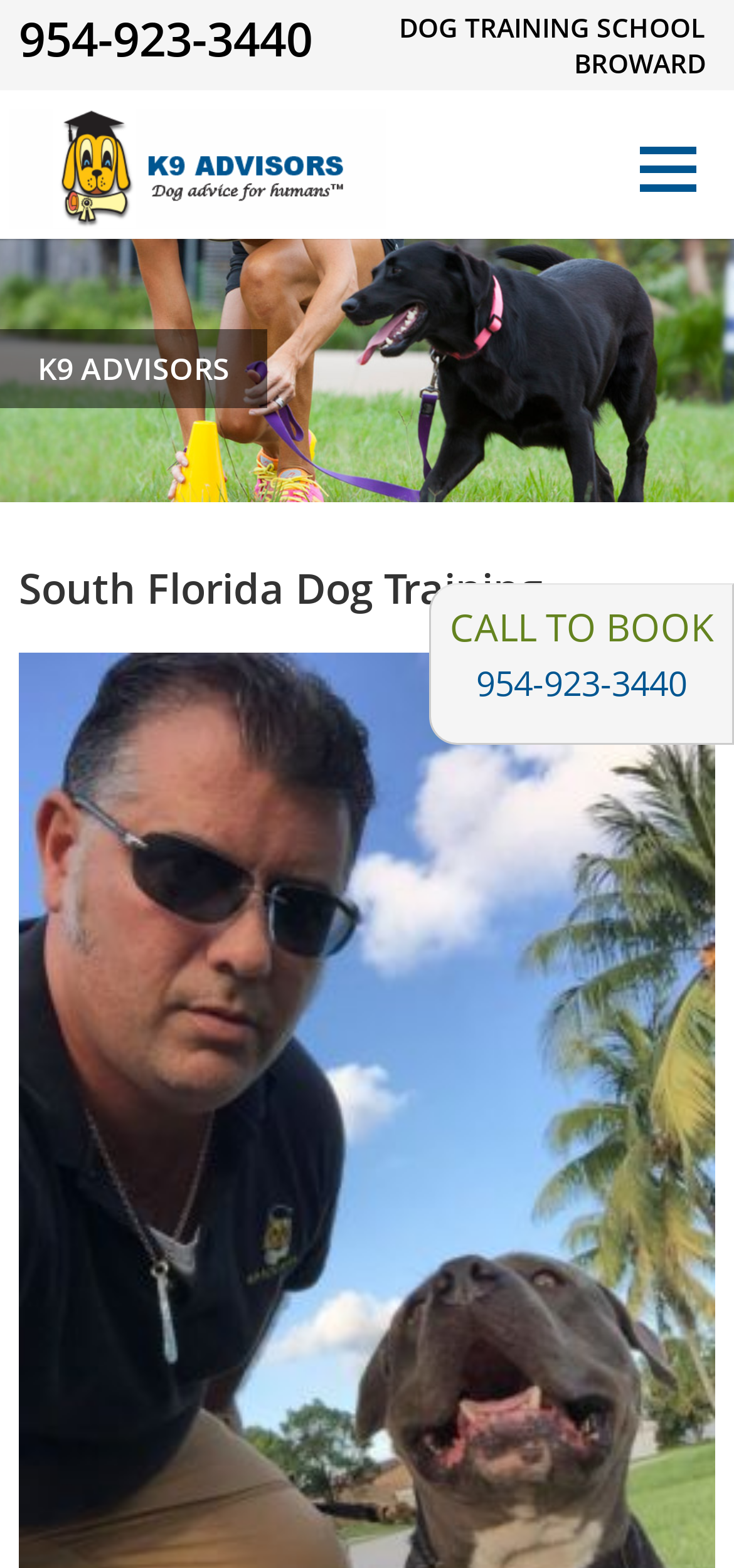What is the purpose of the 'CALL TO BOOK' heading?
Kindly offer a comprehensive and detailed response to the question.

I found the heading element 'CALL TO BOOK' near the phone number, which suggests that its purpose is to encourage visitors to book a call to the dog training school.